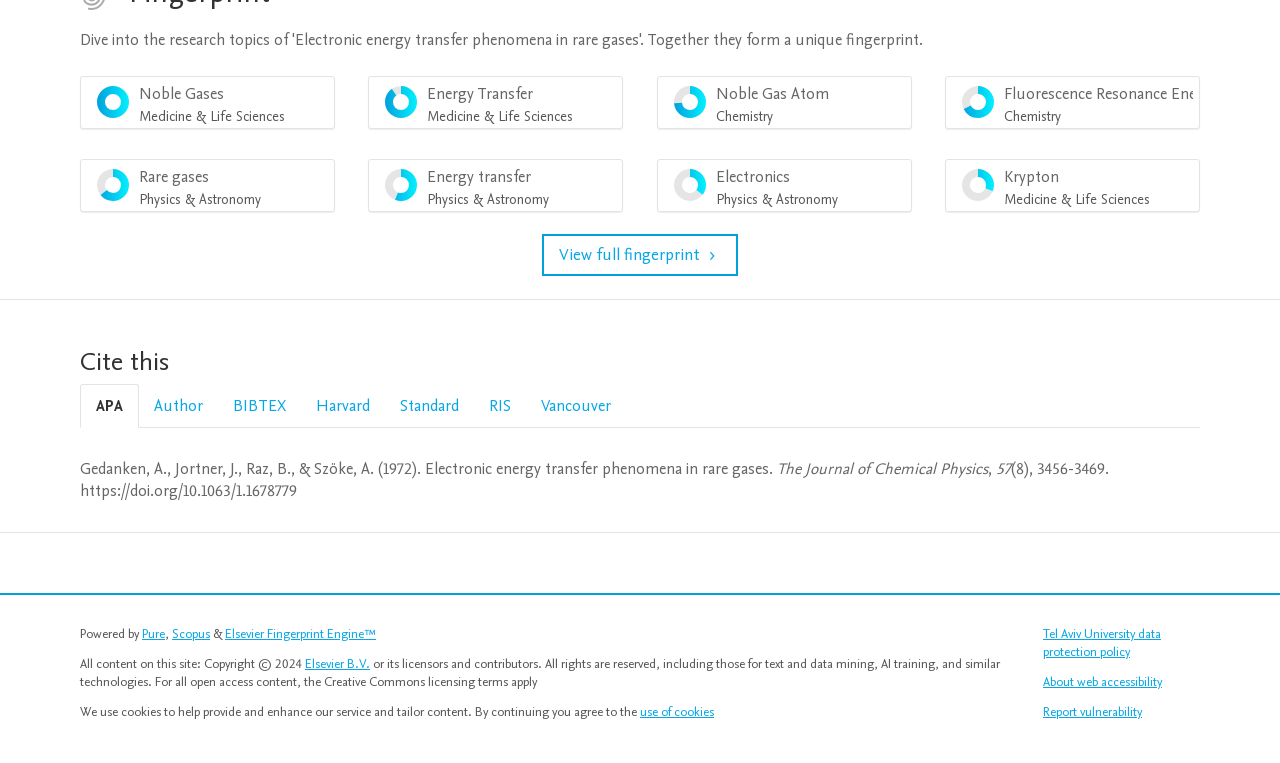Given the webpage screenshot and the description, determine the bounding box coordinates (top-left x, top-left y, bottom-right x, bottom-right y) that define the location of the UI element matching this description: Elsevier B.V.

[0.238, 0.859, 0.289, 0.883]